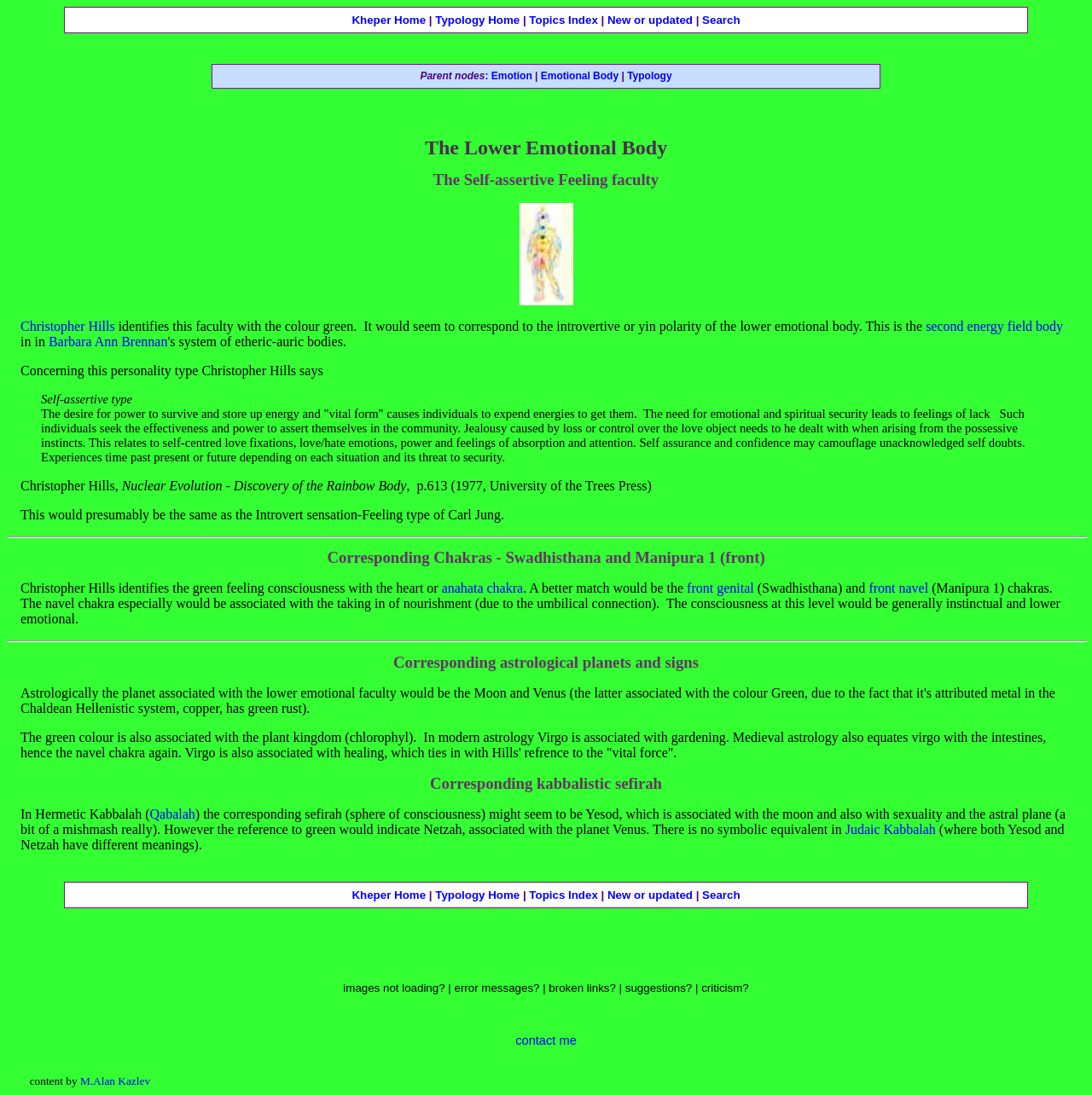Could you highlight the region that needs to be clicked to execute the instruction: "Learn about the Self-assertive Feeling faculty"?

[0.006, 0.155, 0.994, 0.173]